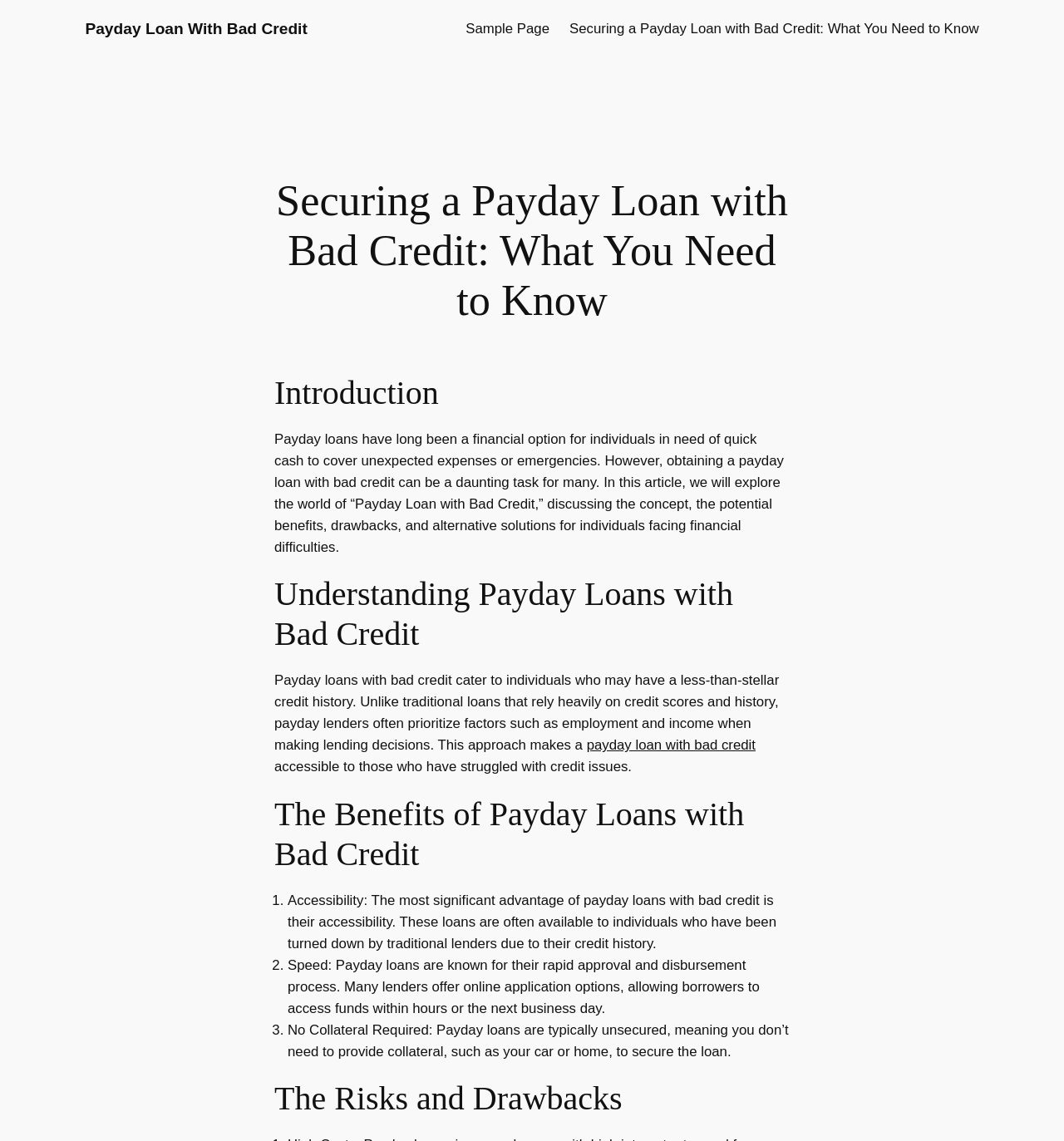Give a detailed account of the webpage's layout and content.

The webpage is about securing a payday loan with bad credit. At the top, there are three links: "Payday Loan With Bad Credit", "Sample Page", and "Securing a Payday Loan with Bad Credit: What You Need to Know". 

Below the links, there is a main heading "Securing a Payday Loan with Bad Credit: What You Need to Know" followed by a subheading "Introduction". The introduction text explains that payday loans have long been a financial option for individuals in need of quick cash, but obtaining a payday loan with bad credit can be a daunting task. 

Further down, there is a subheading "Understanding Payday Loans with Bad Credit" which discusses how payday loans with bad credit cater to individuals with a less-than-stellar credit history. The text explains that payday lenders prioritize factors such as employment and income when making lending decisions, making it accessible to those who have struggled with credit issues.

The webpage then discusses "The Benefits of Payday Loans with Bad Credit" with three listed points: accessibility, speed, and no collateral required. Each point is explained in detail, highlighting the advantages of payday loans with bad credit.

Finally, there is a subheading "The Risks and Drawbacks" which is likely to discuss the potential downsides of payday loans with bad credit, although the exact content is not provided.